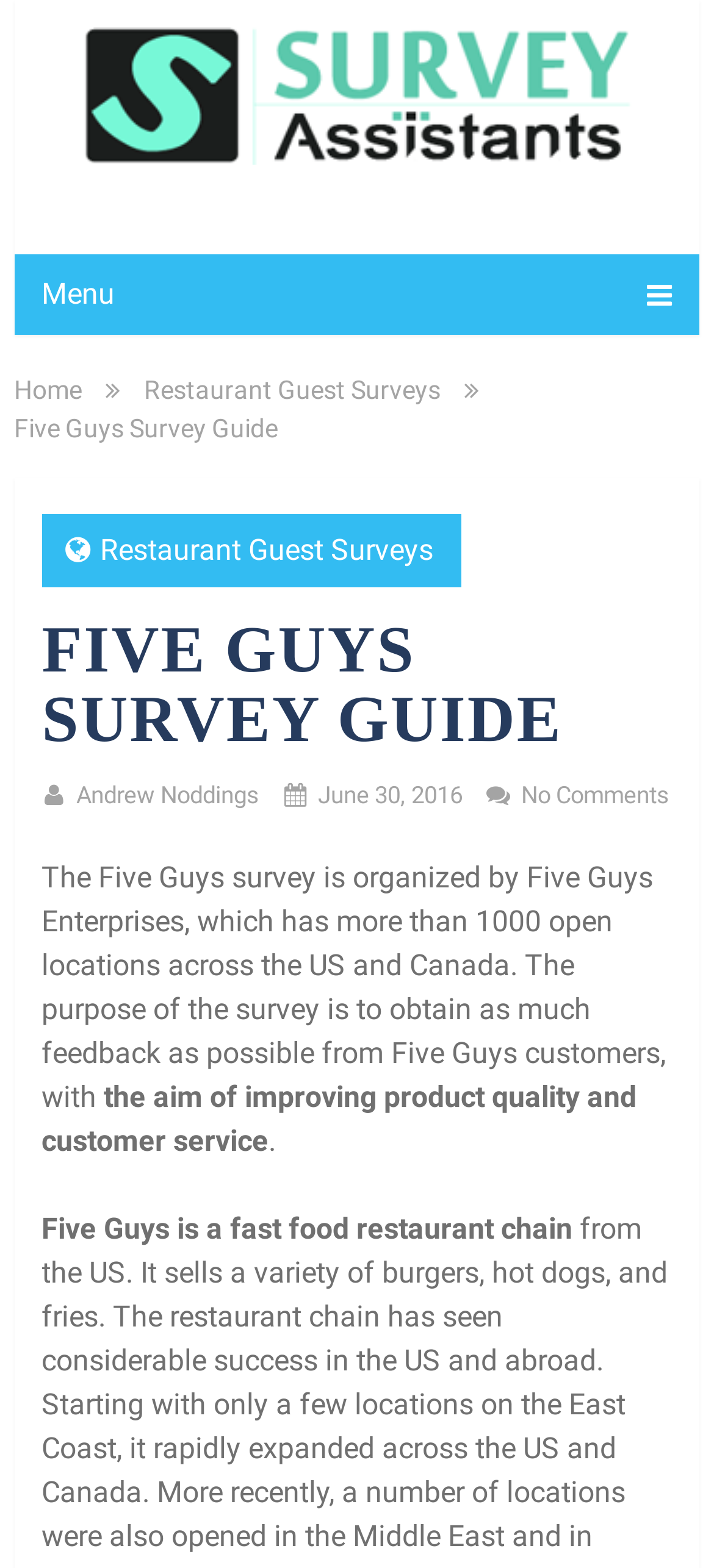Who wrote the article?
Using the visual information, answer the question in a single word or phrase.

Andrew Noddings